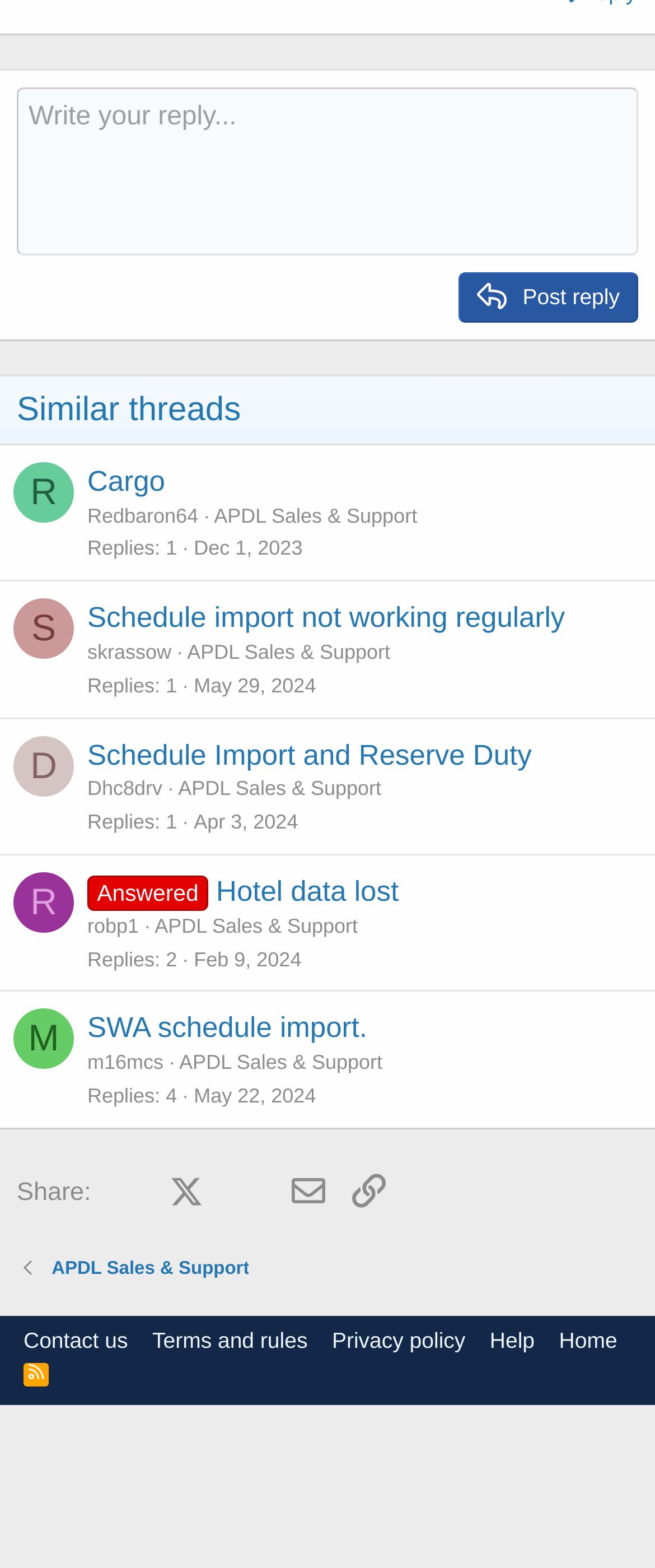What is the date of the last thread?
Kindly offer a comprehensive and detailed response to the question.

The last thread on the webpage was posted on May 22, 2024, as indicated by the date and time stamp at the top of the thread summary section.